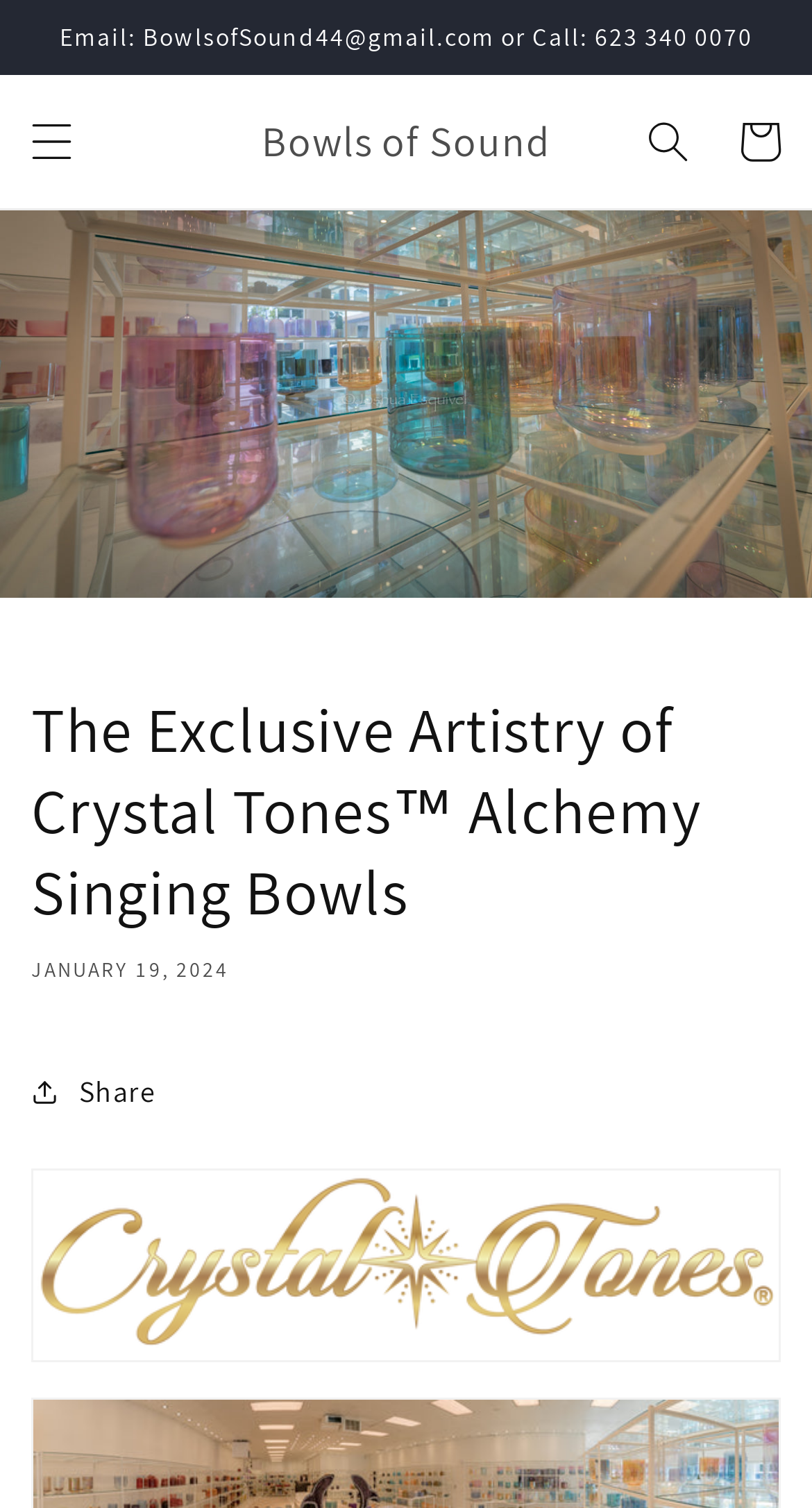Use a single word or phrase to answer the following:
What is the purpose of the button with the icon?

Search